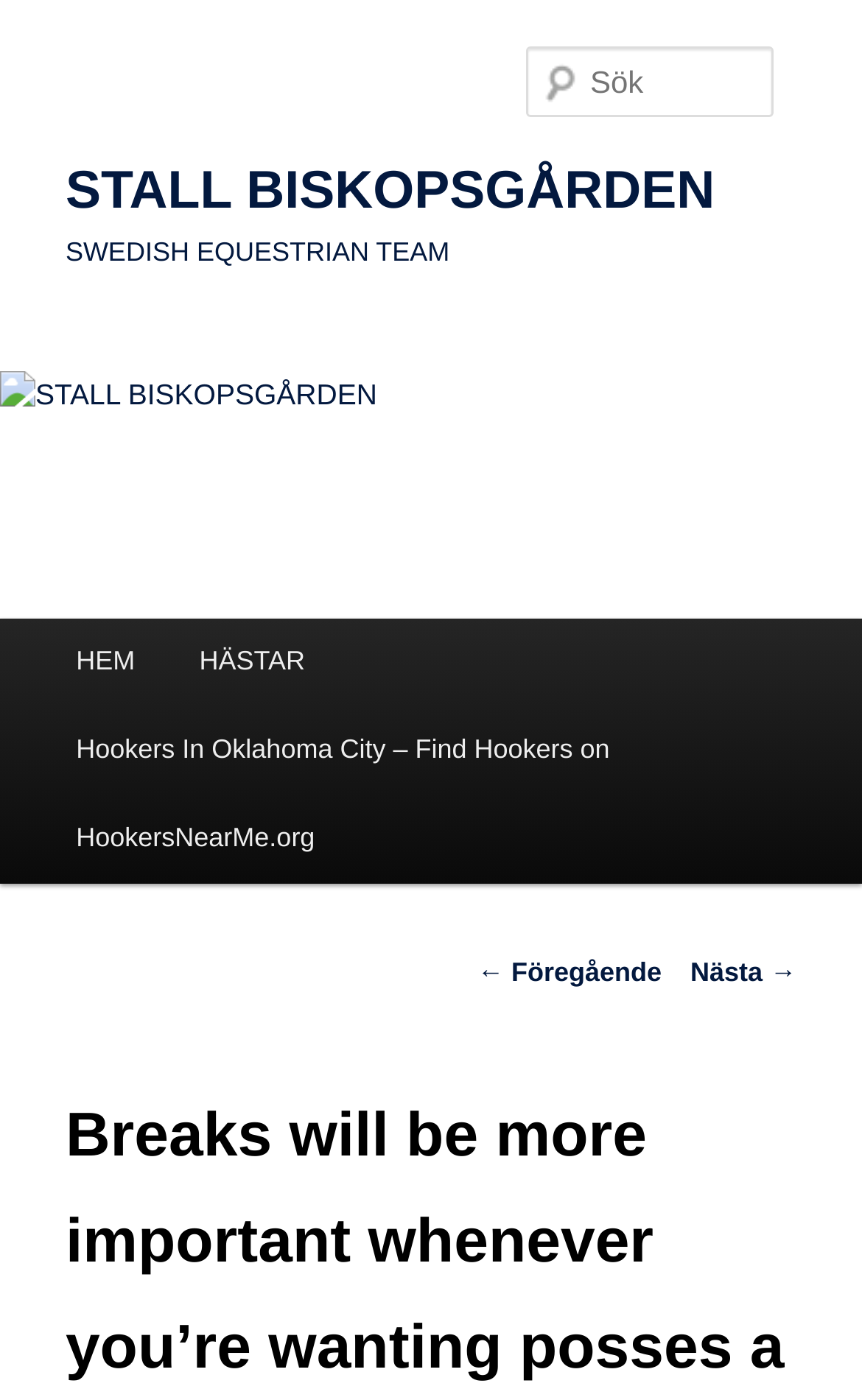Provide your answer in a single word or phrase: 
How many main navigation links are there?

3